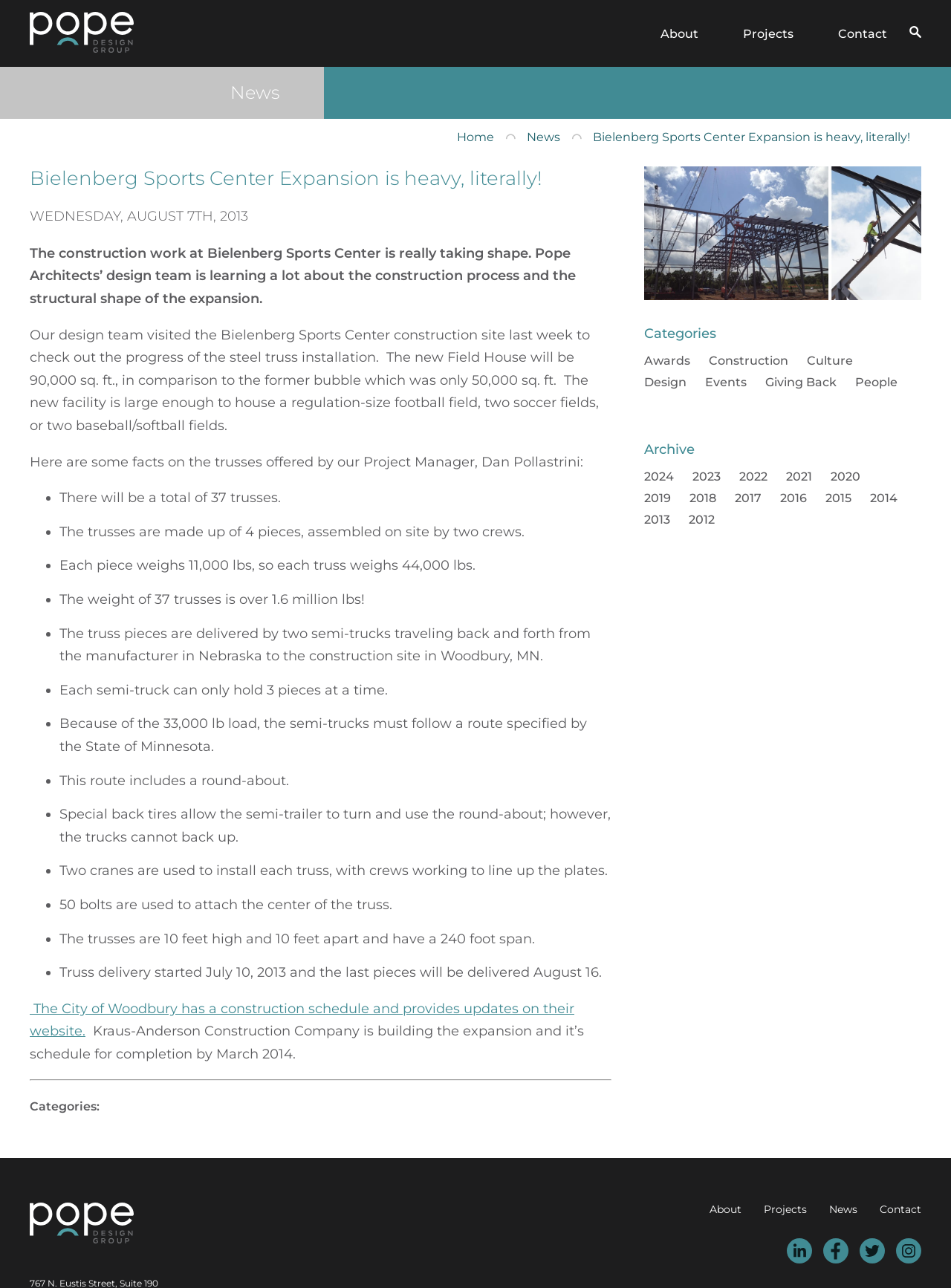Based on the element description "title="Pope Design Group"", predict the bounding box coordinates of the UI element.

[0.031, 0.032, 0.141, 0.043]